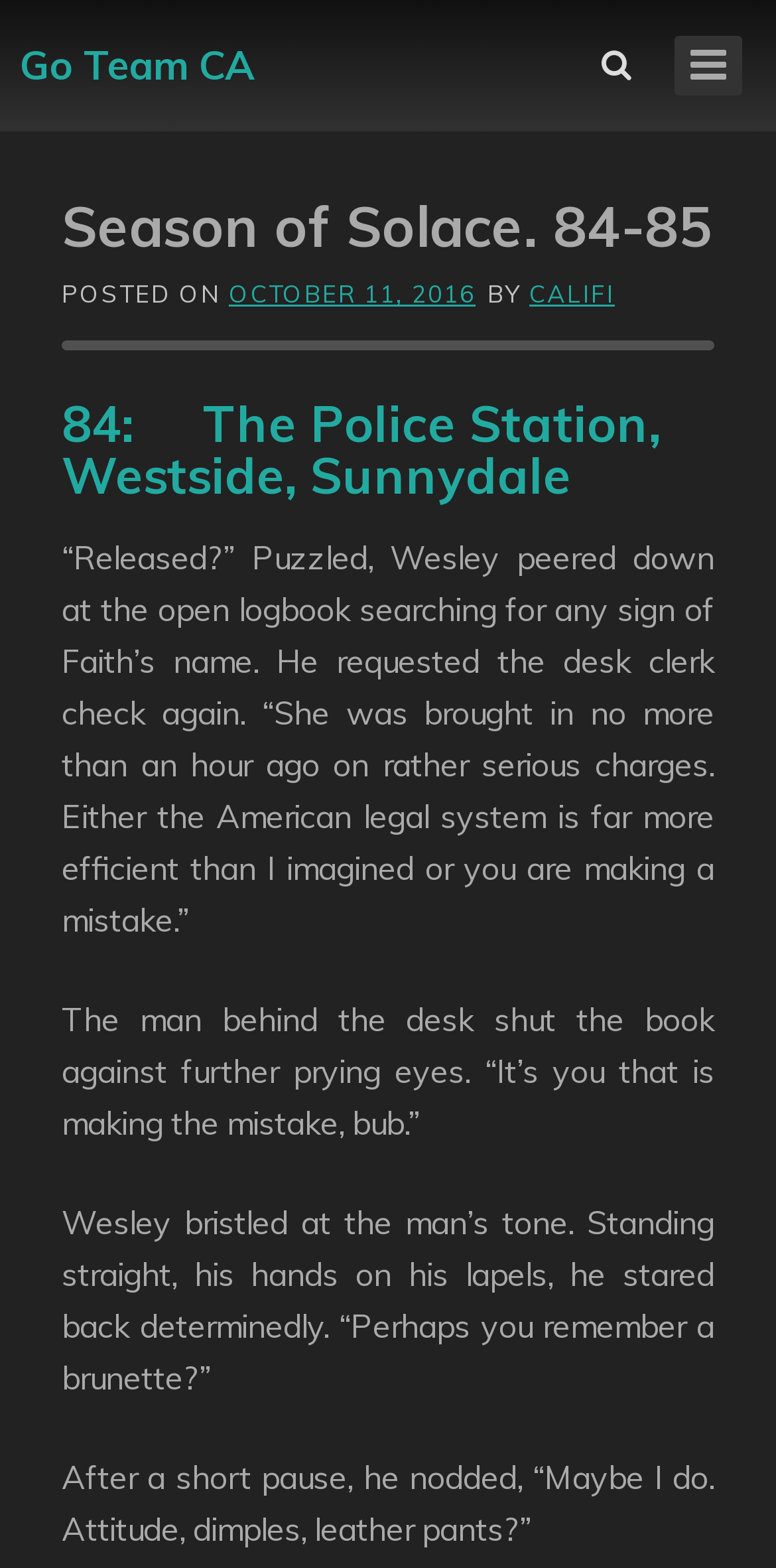What is the location mentioned in the story?
Based on the image, give a concise answer in the form of a single word or short phrase.

The Police Station, Westside, Sunnydale